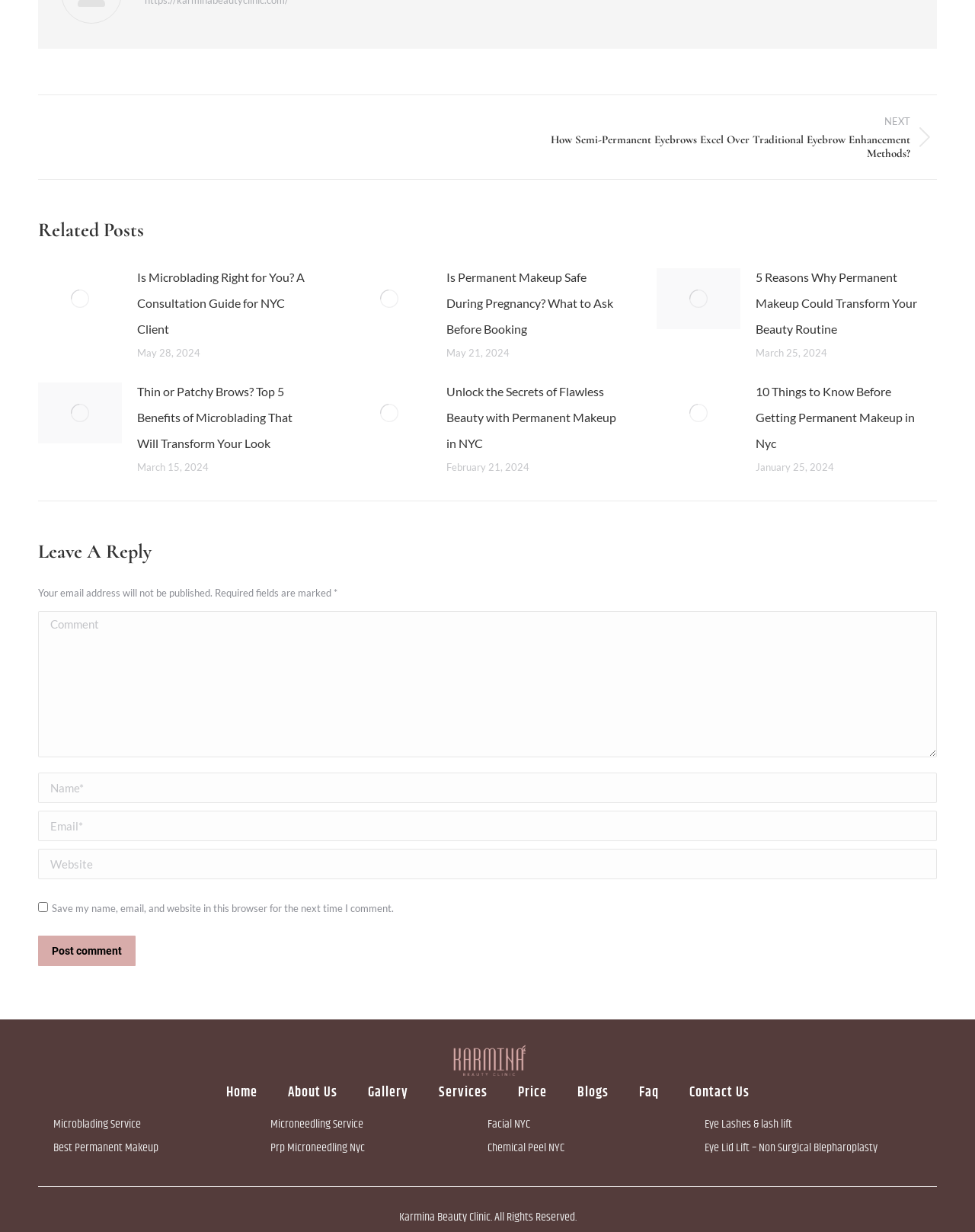Locate the bounding box coordinates of the clickable region to complete the following instruction: "Click on the 'Post comment' button."

[0.039, 0.76, 0.139, 0.784]